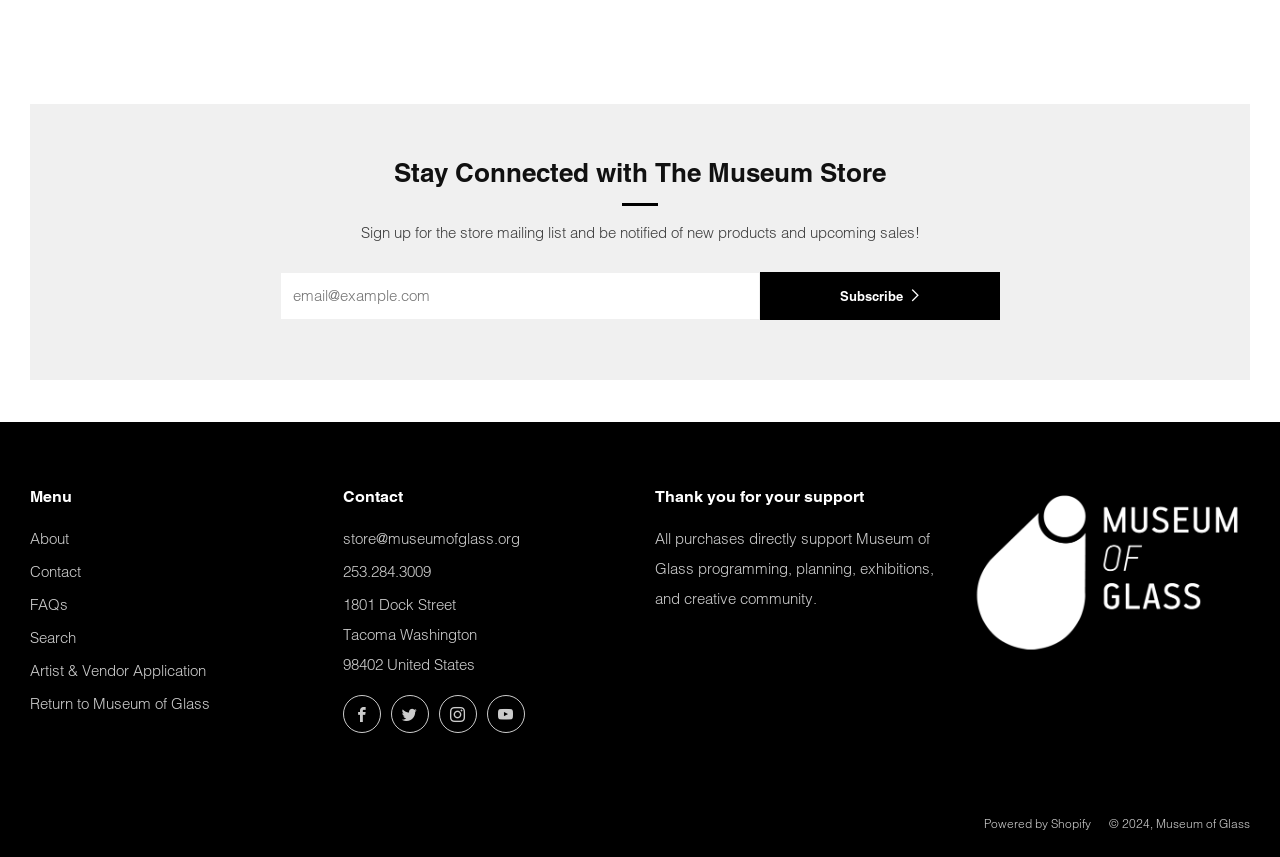Please determine the bounding box coordinates for the element with the description: "Instagram".

[0.343, 0.811, 0.372, 0.855]